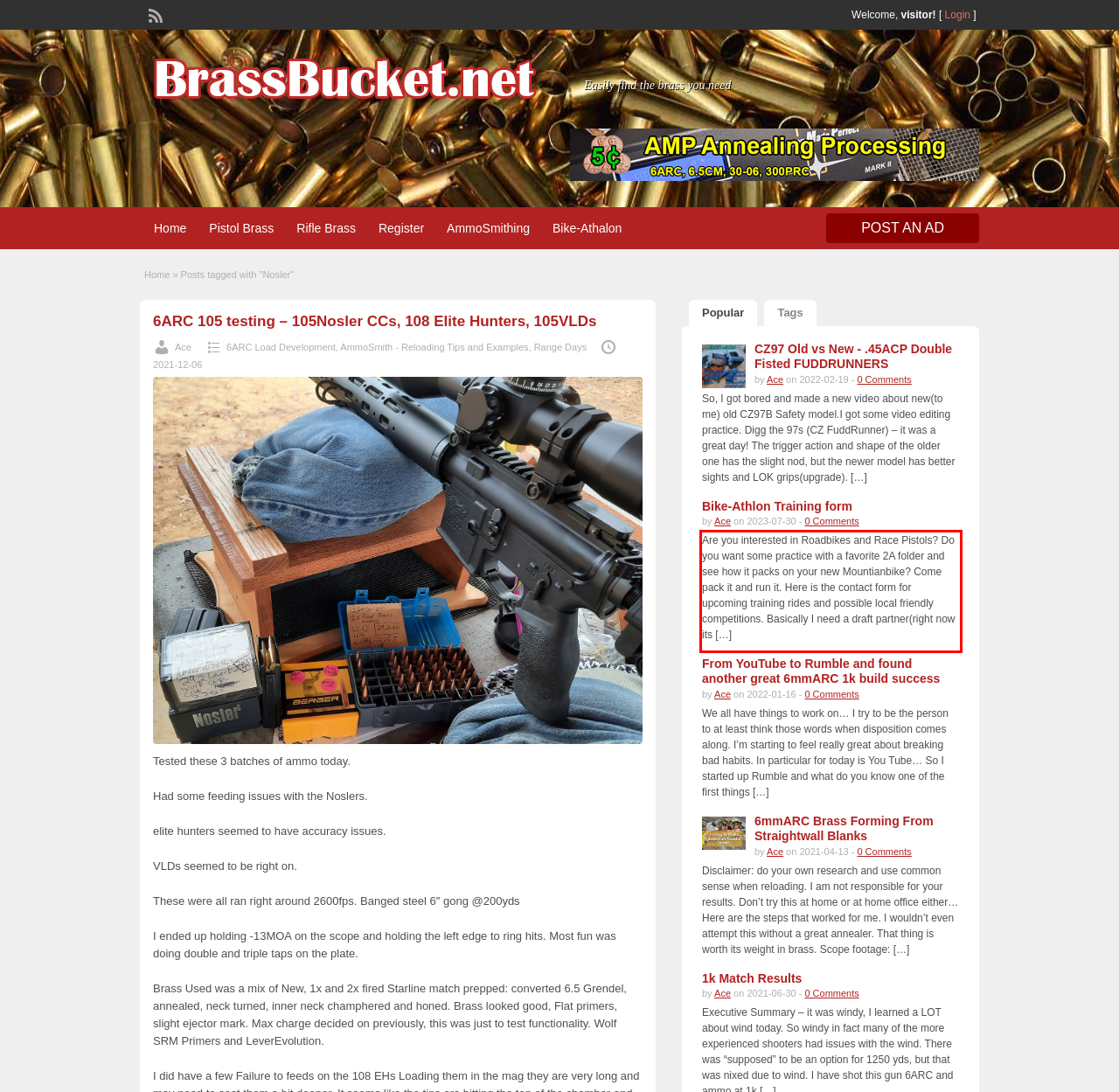Examine the screenshot of the webpage, locate the red bounding box, and perform OCR to extract the text contained within it.

Are you interested in Roadbikes and Race Pistols? Do you want some practice with a favorite 2A folder and see how it packs on your new Mountianbike? Come pack it and run it. Here is the contact form for upcoming training rides and possible local friendly competitions. Basically I need a draft partner(right now its […]